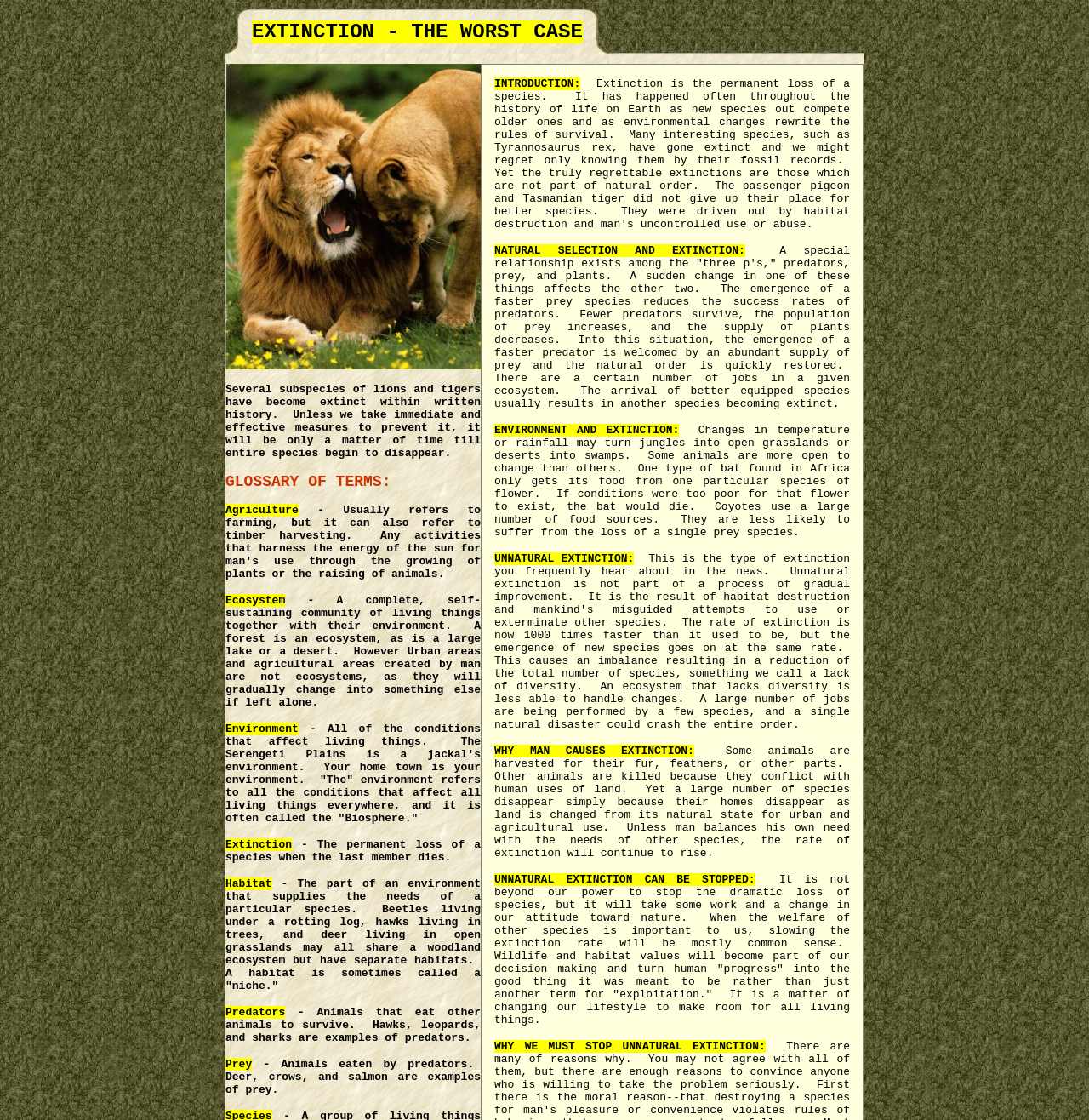How many images are on this webpage?
Refer to the image and provide a one-word or short phrase answer.

3